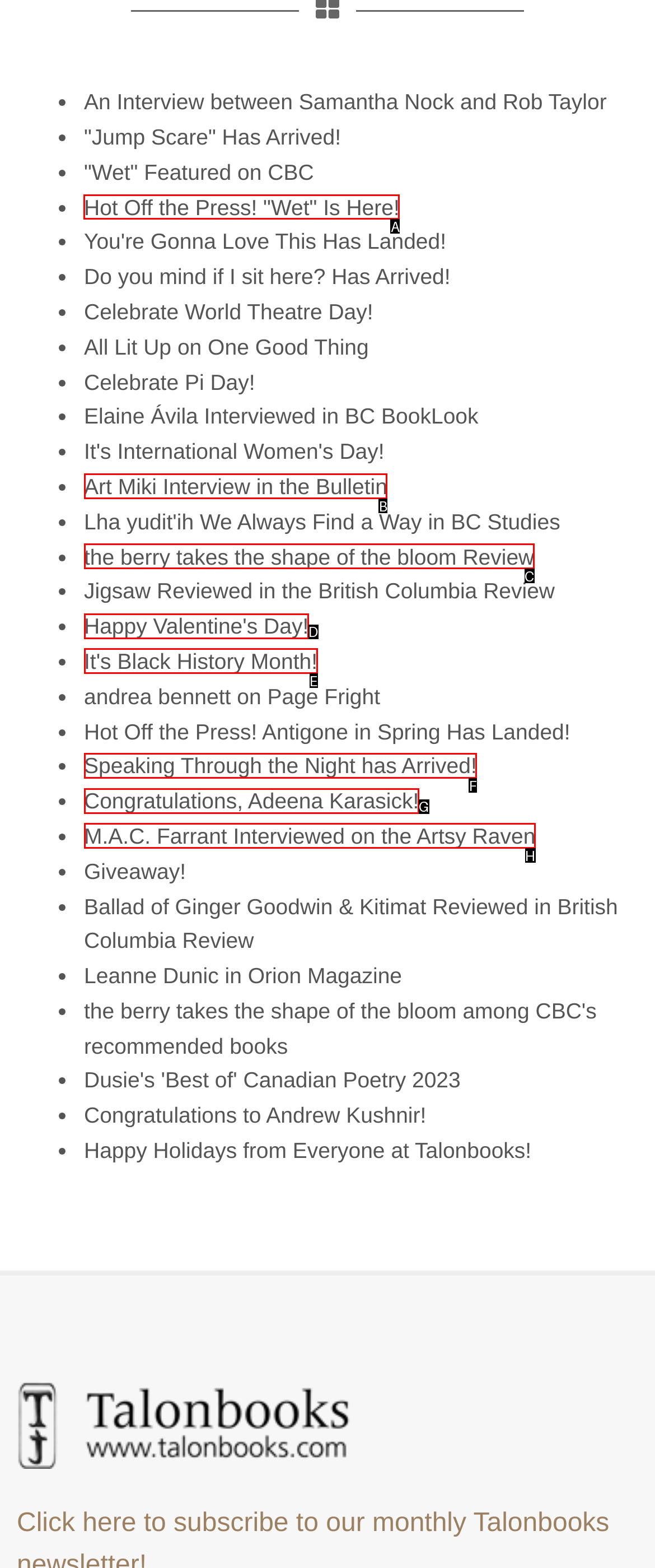Indicate the letter of the UI element that should be clicked to accomplish the task: View 'Hot Off the Press! "Wet" Is Here!' article. Answer with the letter only.

A